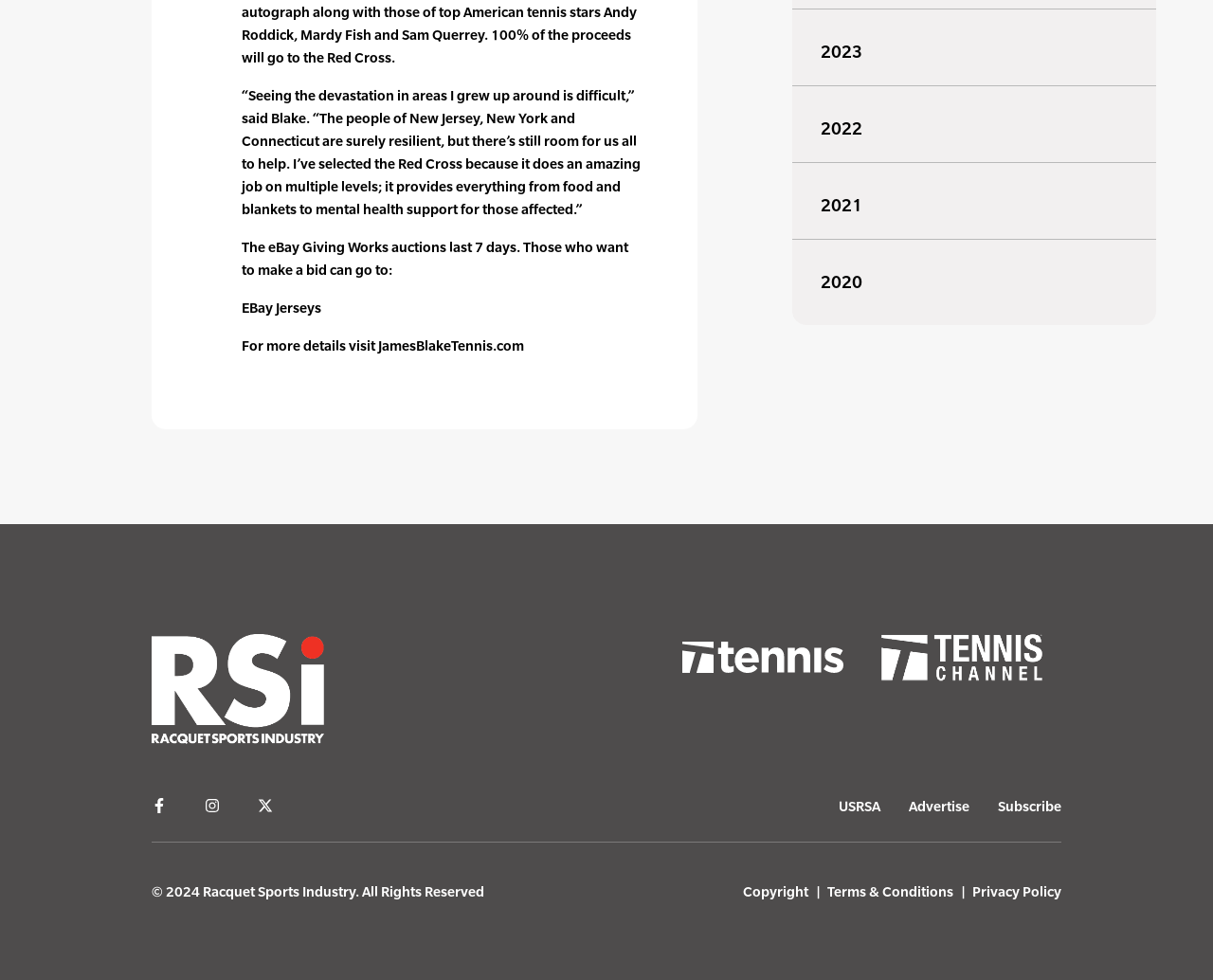Identify the bounding box for the described UI element: "Subscribe".

[0.823, 0.812, 0.875, 0.835]